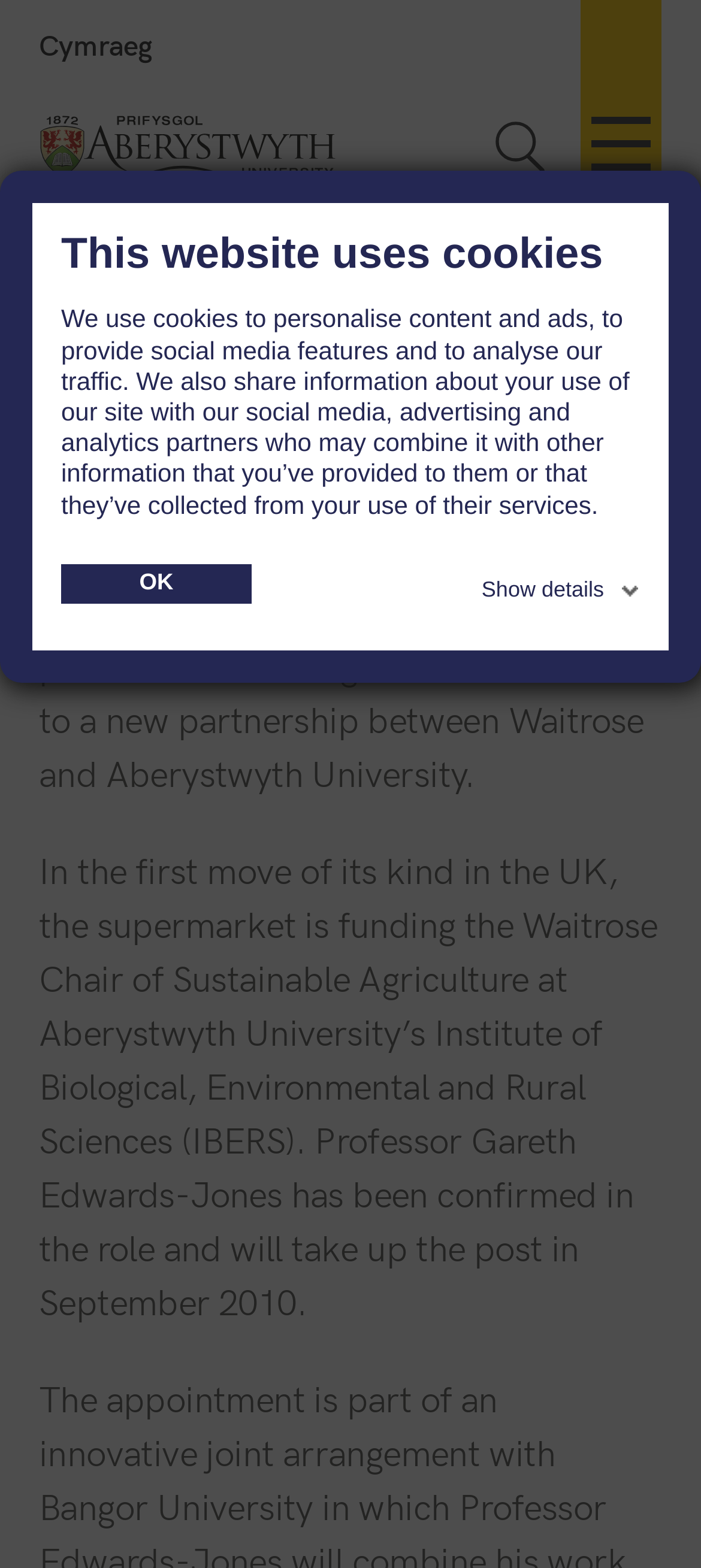What is the name of the university?
Refer to the image and give a detailed answer to the query.

I found the answer by looking at the link element with the text 'Aberystwyth University' and its corresponding image element, which suggests that it is the name of the university.